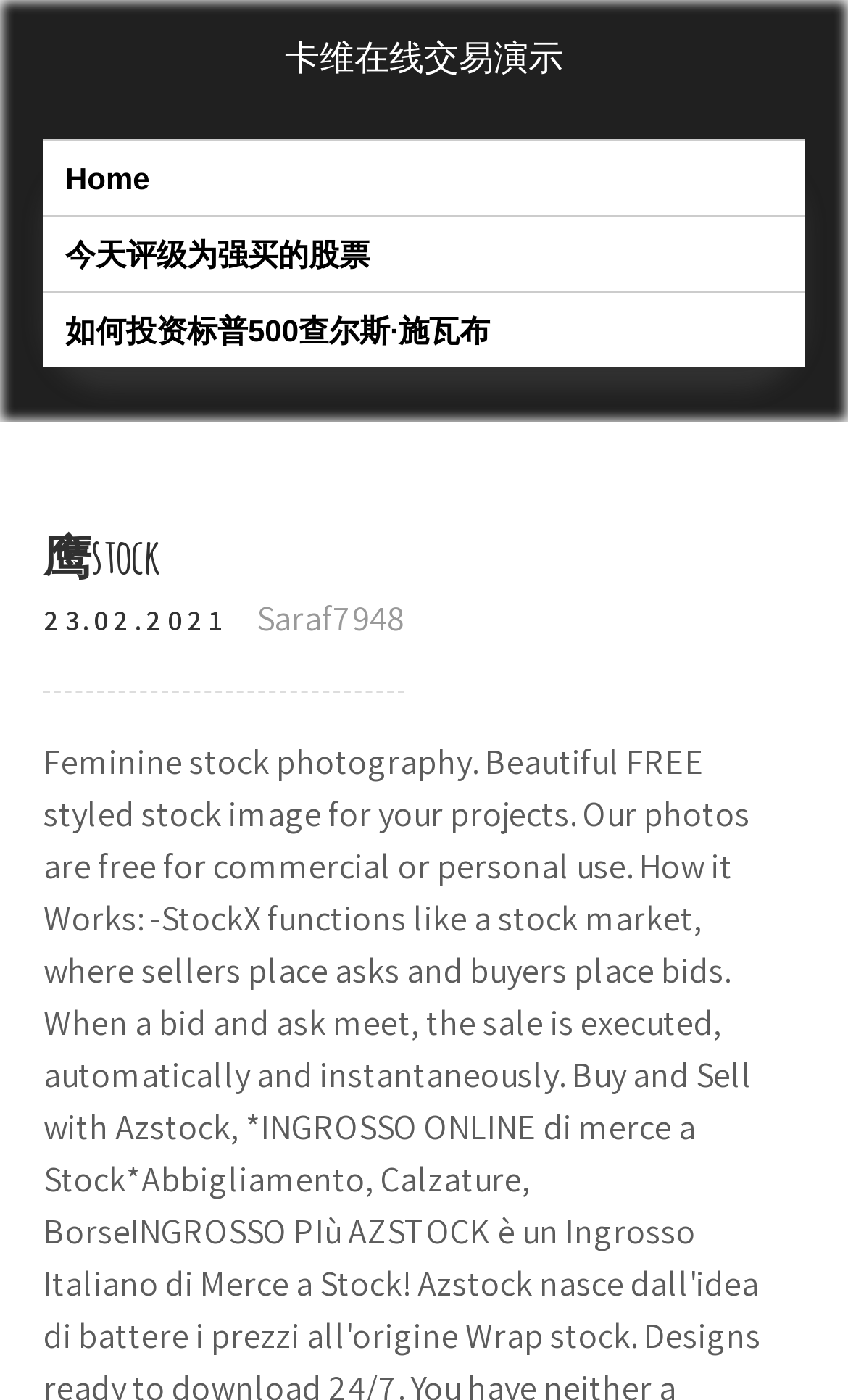How many links are there in the top section?
Use the image to give a comprehensive and detailed response to the question.

I counted the links in the top section of the webpage and found three links: '卡维在线交易演示', 'Home', and '今天评级为强买的股票'.